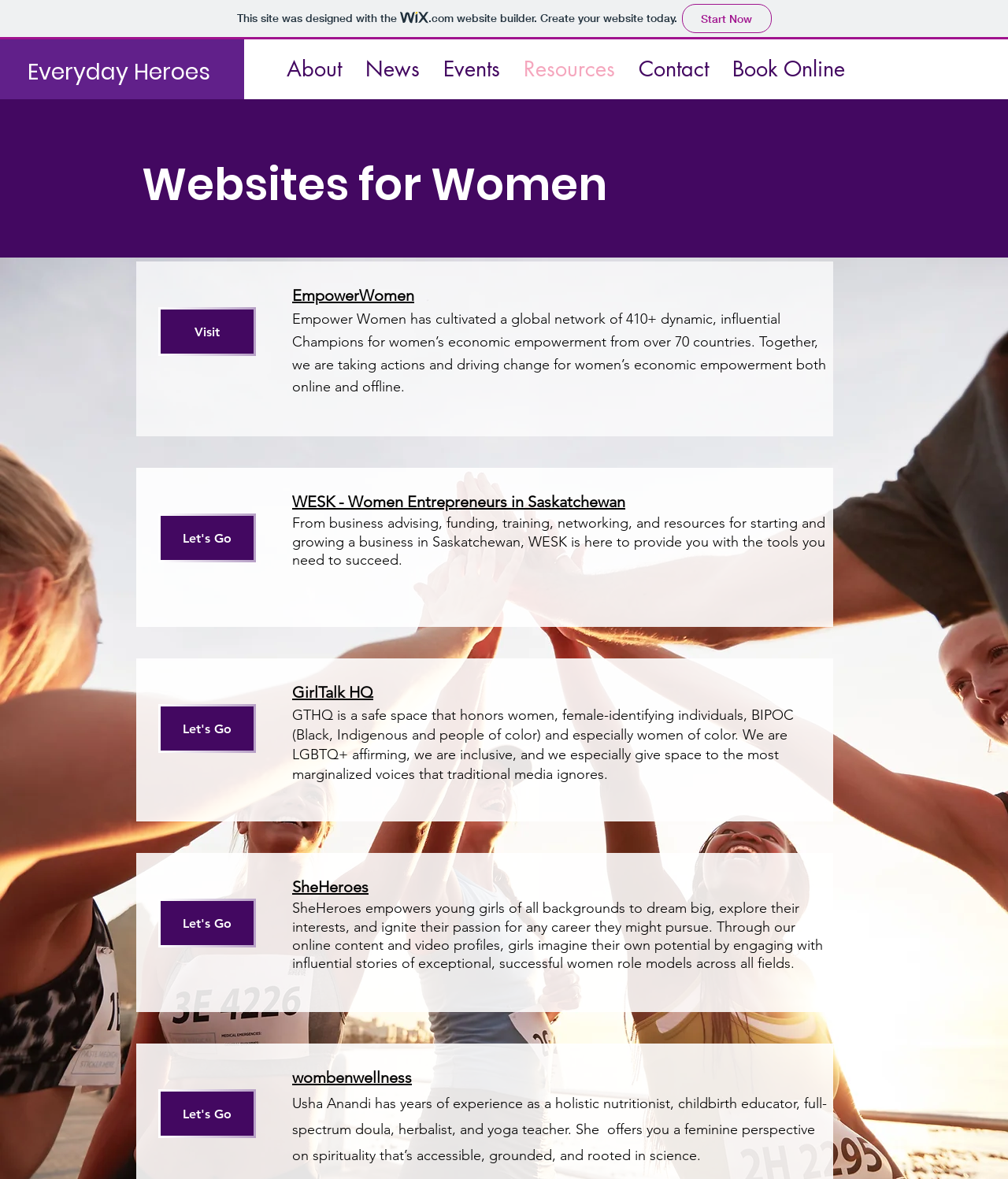Determine the bounding box coordinates for the clickable element required to fulfill the instruction: "Learn more about wholesale". Provide the coordinates as four float numbers between 0 and 1, i.e., [left, top, right, bottom].

None